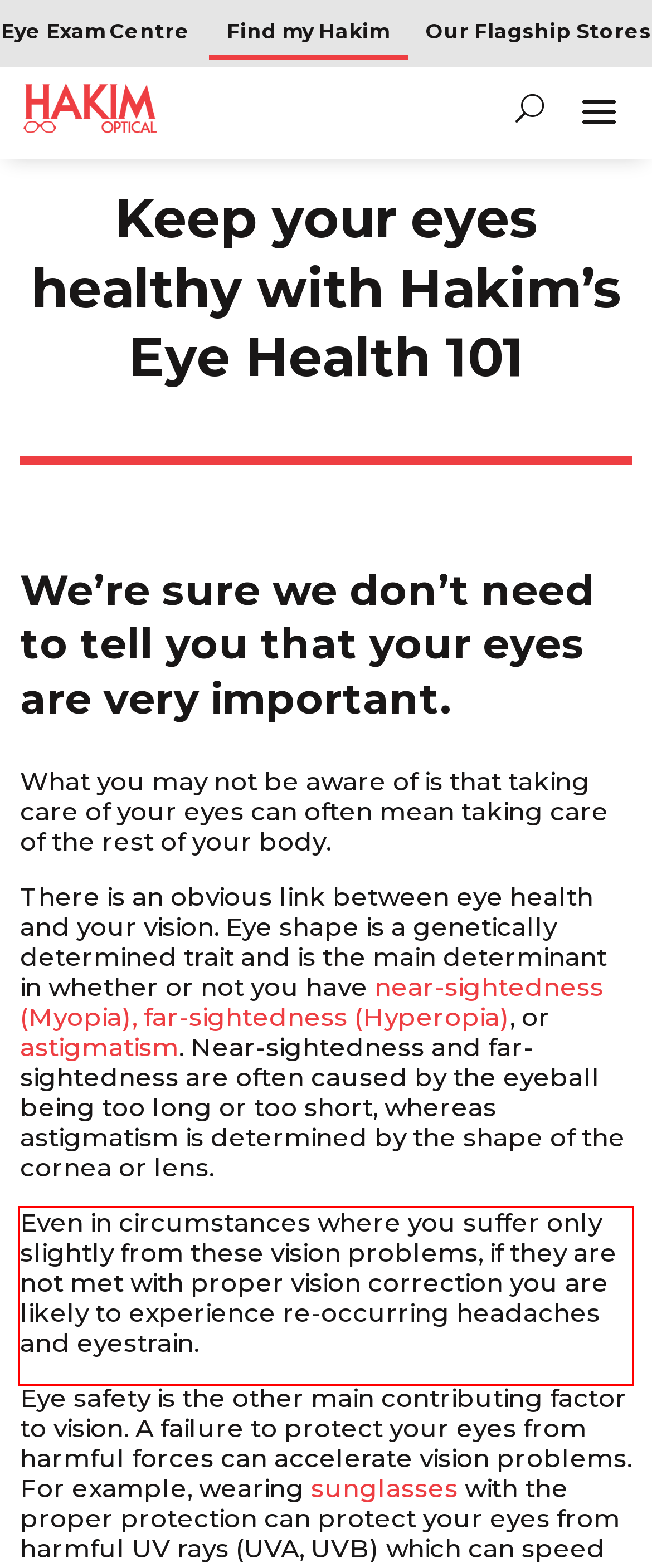You have a screenshot of a webpage where a UI element is enclosed in a red rectangle. Perform OCR to capture the text inside this red rectangle.

Even in circumstances where you suffer only slightly from these vision problems, if they are not met with proper vision correction you are likely to experience re-occurring headaches and eyestrain.